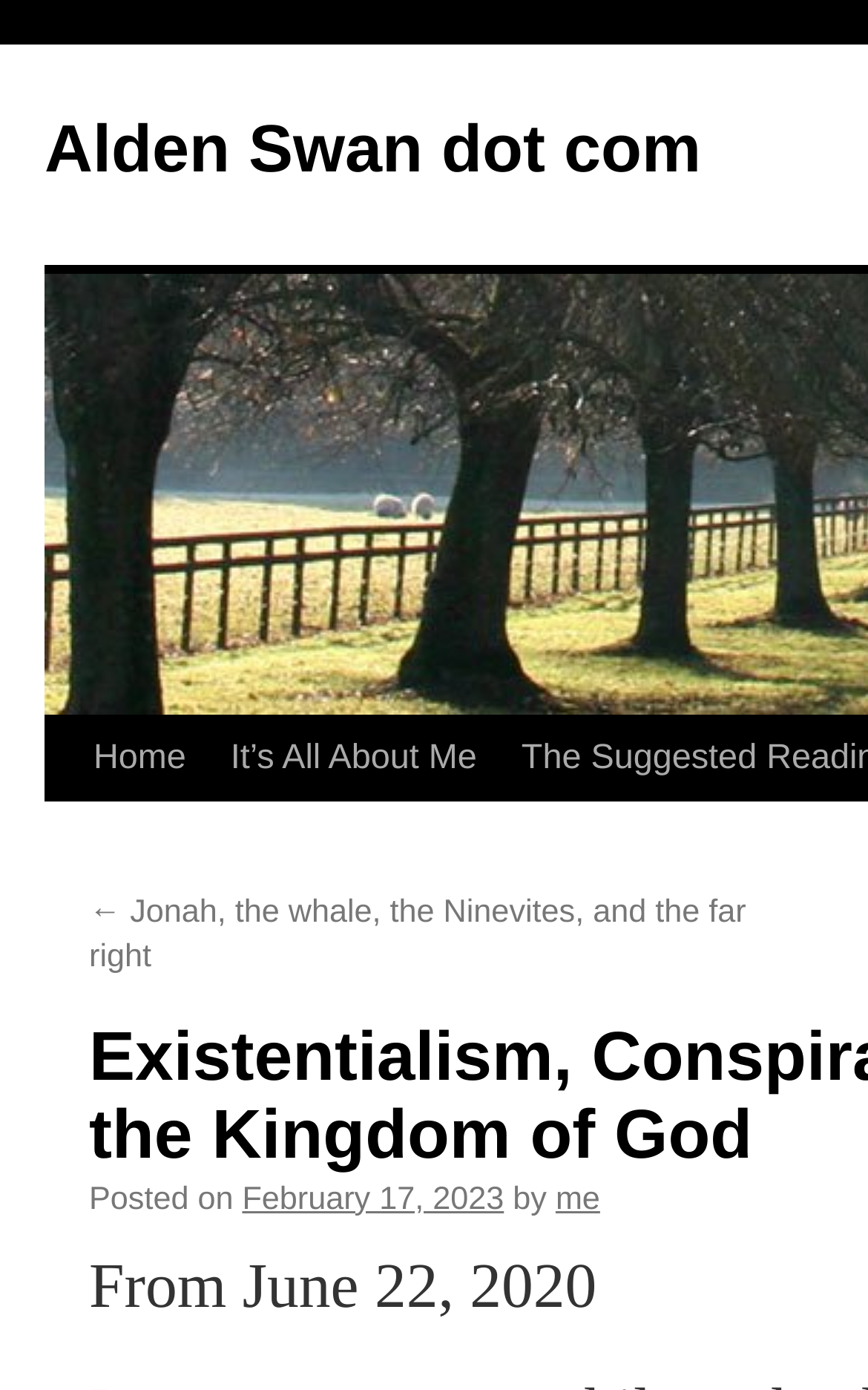Answer the question briefly using a single word or phrase: 
What is the name of the website?

Alden Swan dot com